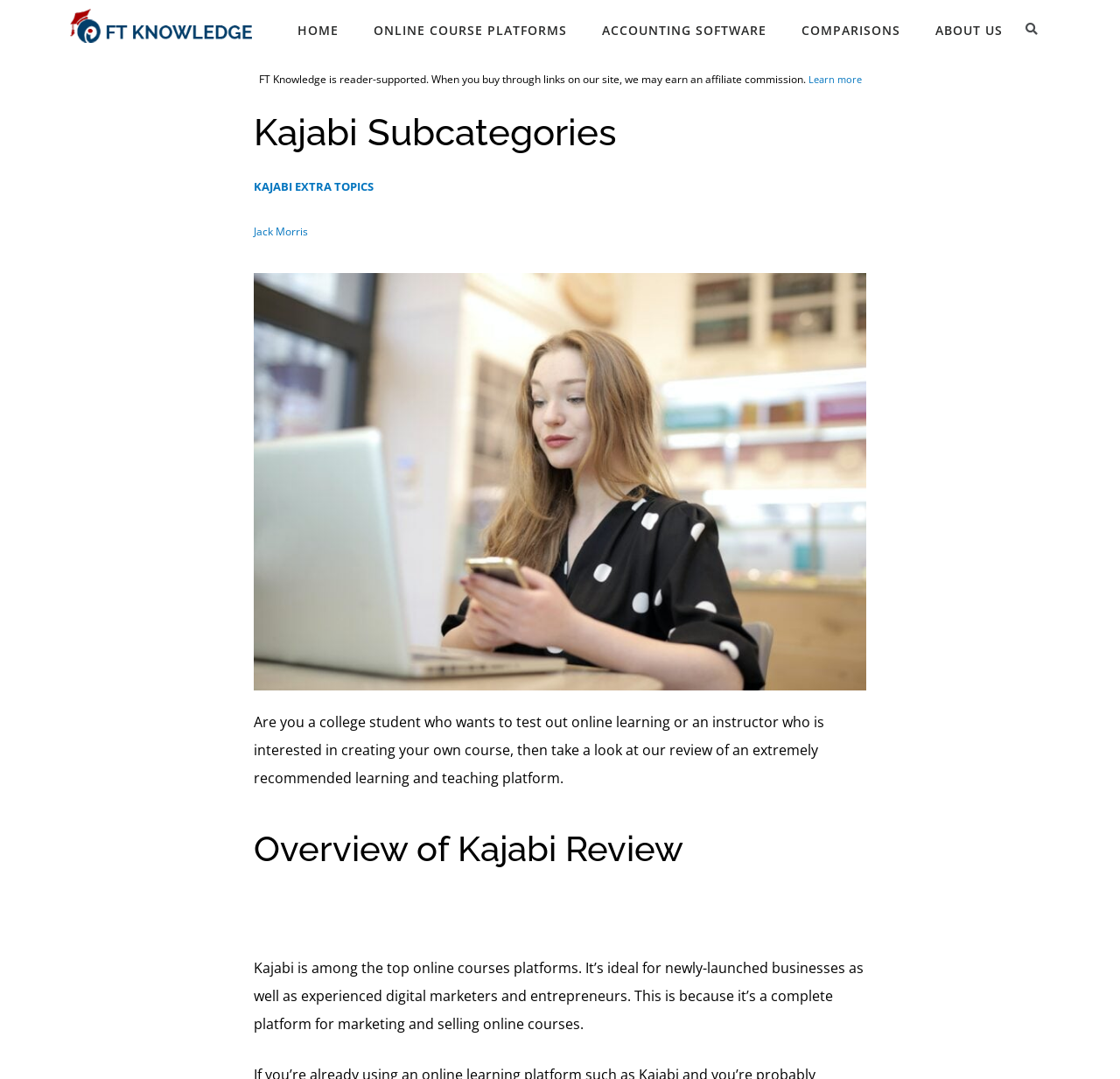Please identify the bounding box coordinates of the element that needs to be clicked to perform the following instruction: "Go to the HOME page".

[0.266, 0.012, 0.302, 0.045]